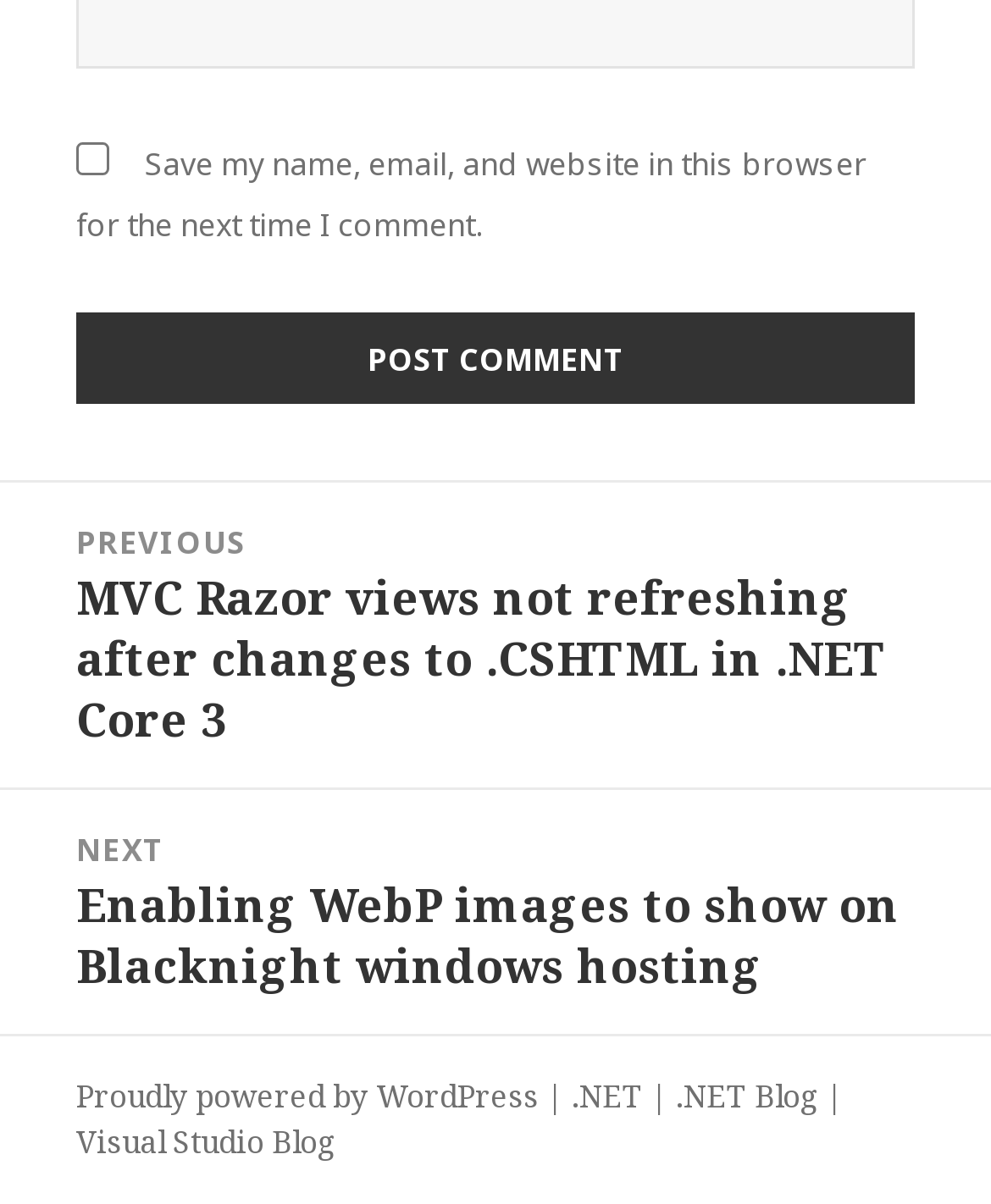Use a single word or phrase to answer the question: 
What is the last link in the footer section?

Visual Studio Blog